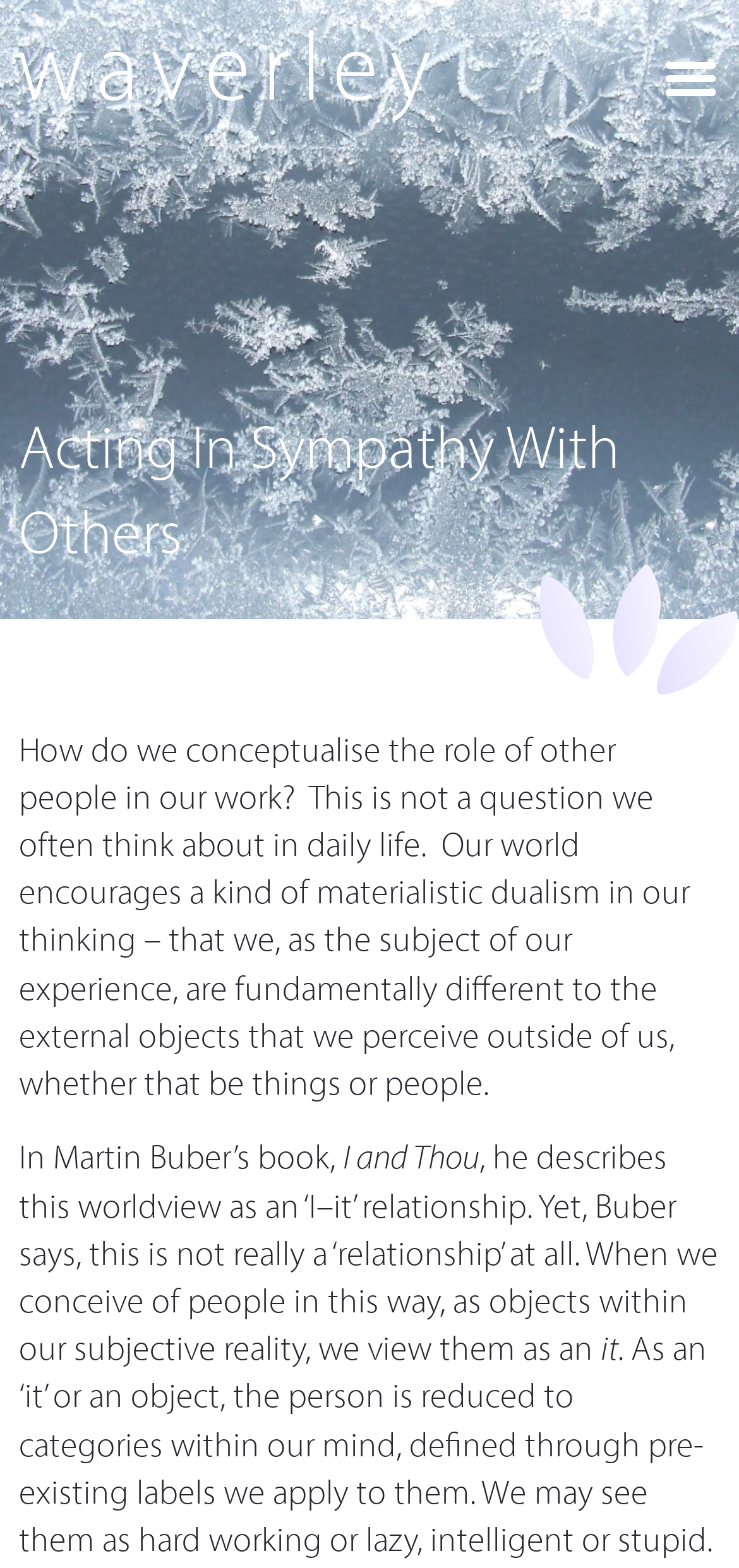Give a full account of the webpage's elements and their arrangement.

The webpage is about conceptualizing the role of other people in our work, with a focus on the idea of materialistic dualism in our thinking. At the top left of the page, there is a link with no text. To the right of this link, a button labeled "Menu Toggle" is located. Below these elements, a heading "Acting In Sympathy With Others" is prominently displayed.

The main content of the page is a block of text that starts with the question "How do we conceptualise the role of other people in our work?" and continues to discuss how our world encourages a kind of materialistic dualism in our thinking. This text is positioned below the heading and spans most of the page's width.

Further down the page, there are three paragraphs of text. The first paragraph starts with "In Martin Buber’s book," and is followed by the title of the book "I and Thou". The third paragraph continues the discussion, describing how we conceive of people as objects within our subjective reality.

There are no images on the page, and the layout is dominated by text elements. The overall structure of the page is simple, with a clear hierarchy of headings and paragraphs.